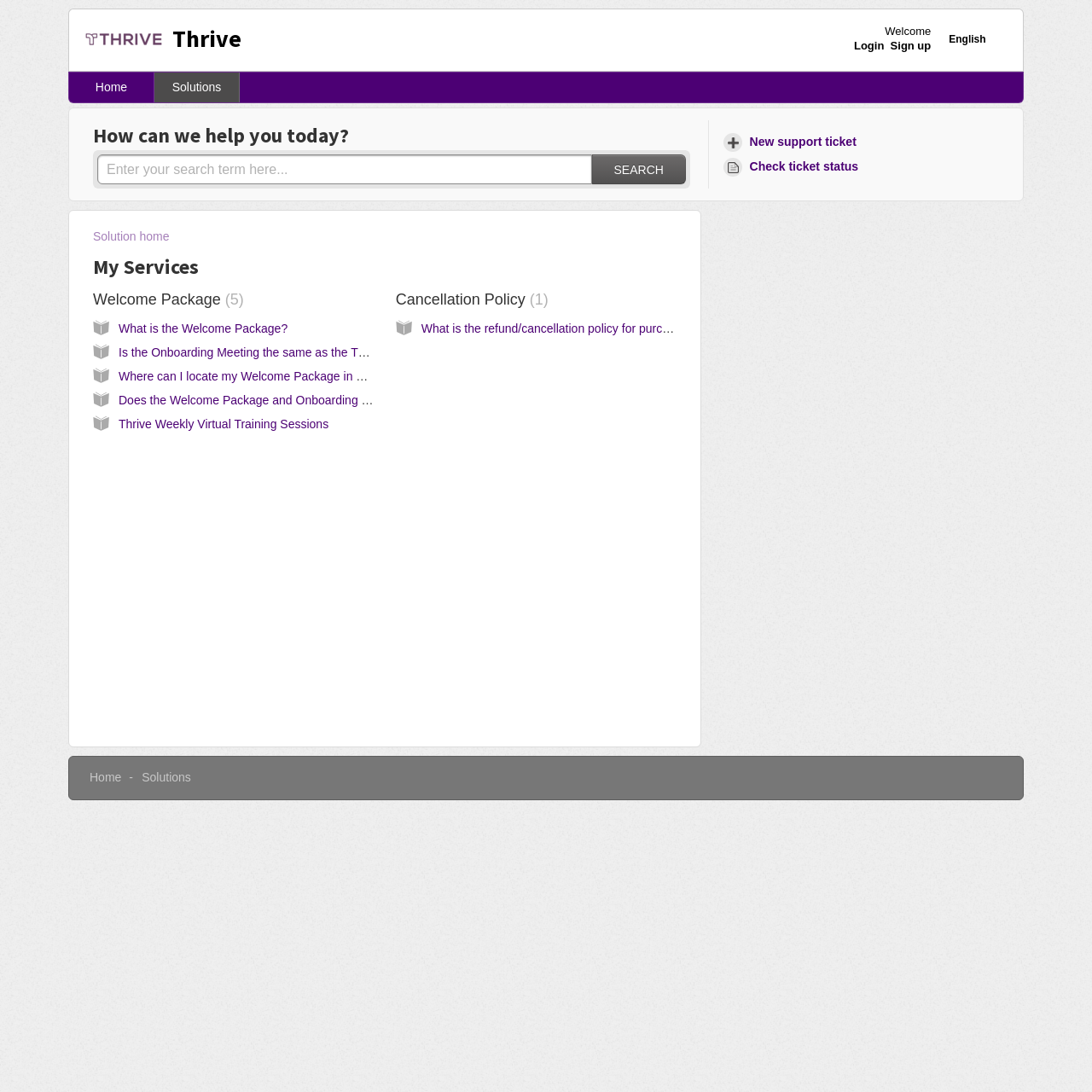Please determine the bounding box coordinates of the element to click in order to execute the following instruction: "Check ticket status". The coordinates should be four float numbers between 0 and 1, specified as [left, top, right, bottom].

[0.661, 0.142, 0.792, 0.164]